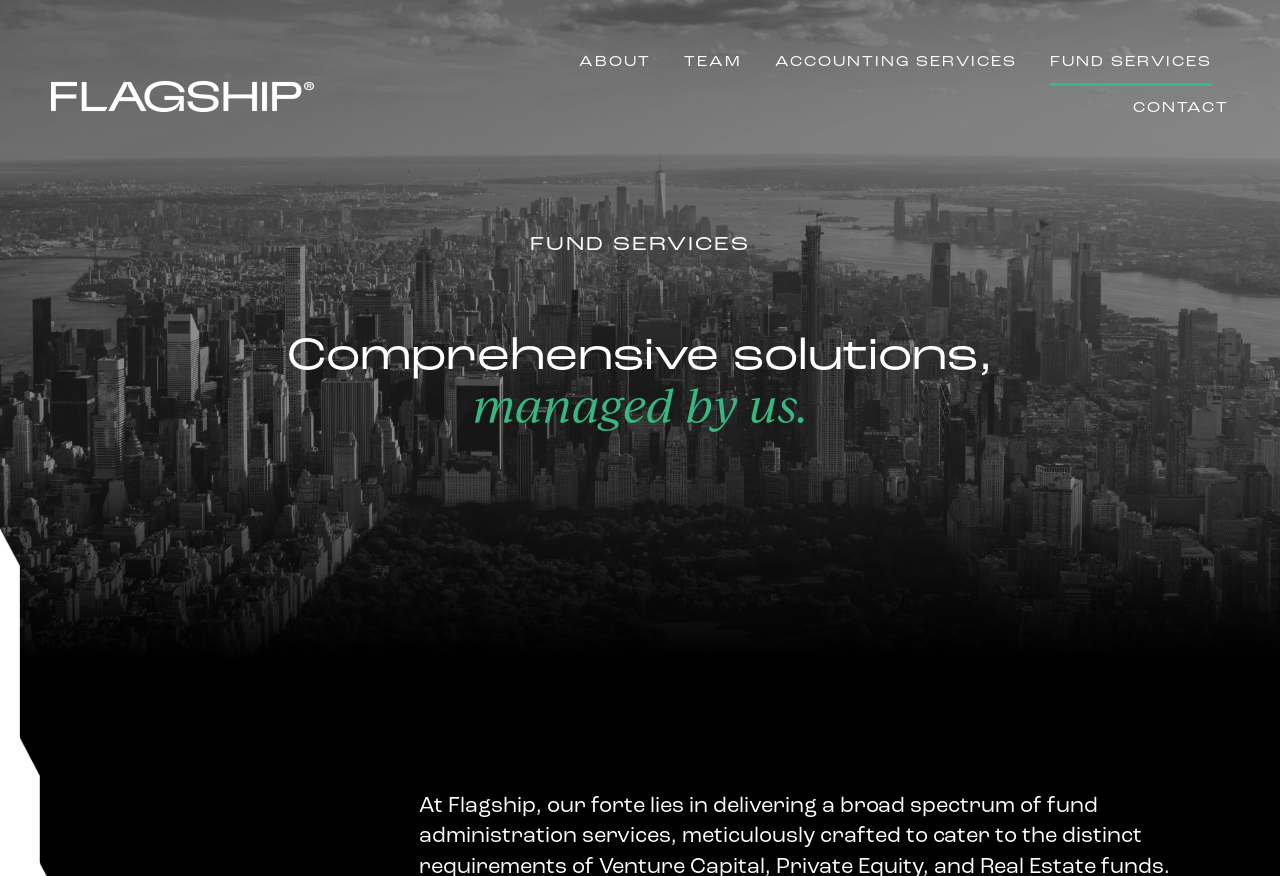Summarize the webpage with intricate details.

The webpage is about Fund Services provided by Flagship. At the top, there is a navigation menu with five links: an empty link, ABOUT, TEAM, ACCOUNTING SERVICES, FUND SERVICES, and CONTACT, aligned horizontally from left to right. 

Below the navigation menu, there are three headings that describe the fund services. The first heading, "FUND SERVICES", is centered at the top. The second heading, "Comprehensive solutions,", is placed below the first one. The third heading, "managed by us.", is positioned below the second one. These headings are aligned to the left and take up most of the width of the page.